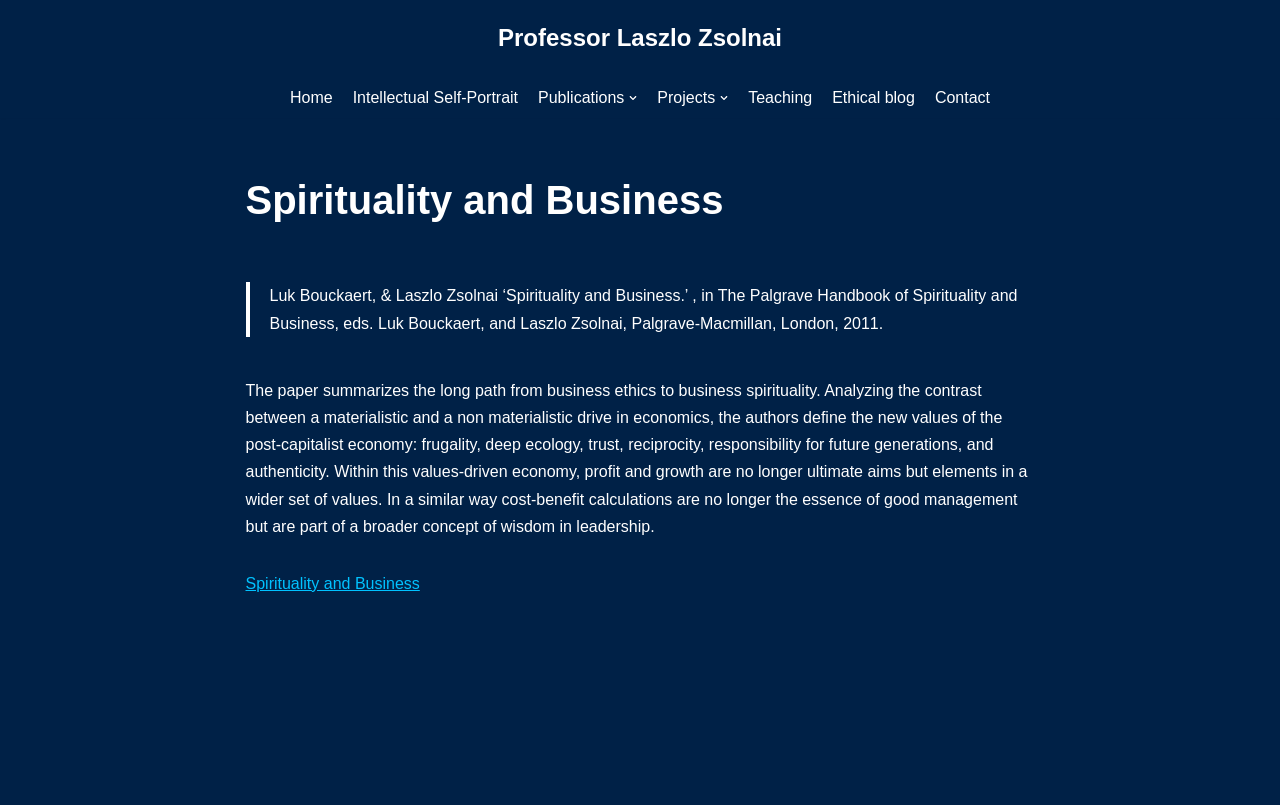Determine the bounding box coordinates for the area that needs to be clicked to fulfill this task: "check teaching". The coordinates must be given as four float numbers between 0 and 1, i.e., [left, top, right, bottom].

[0.584, 0.105, 0.635, 0.137]